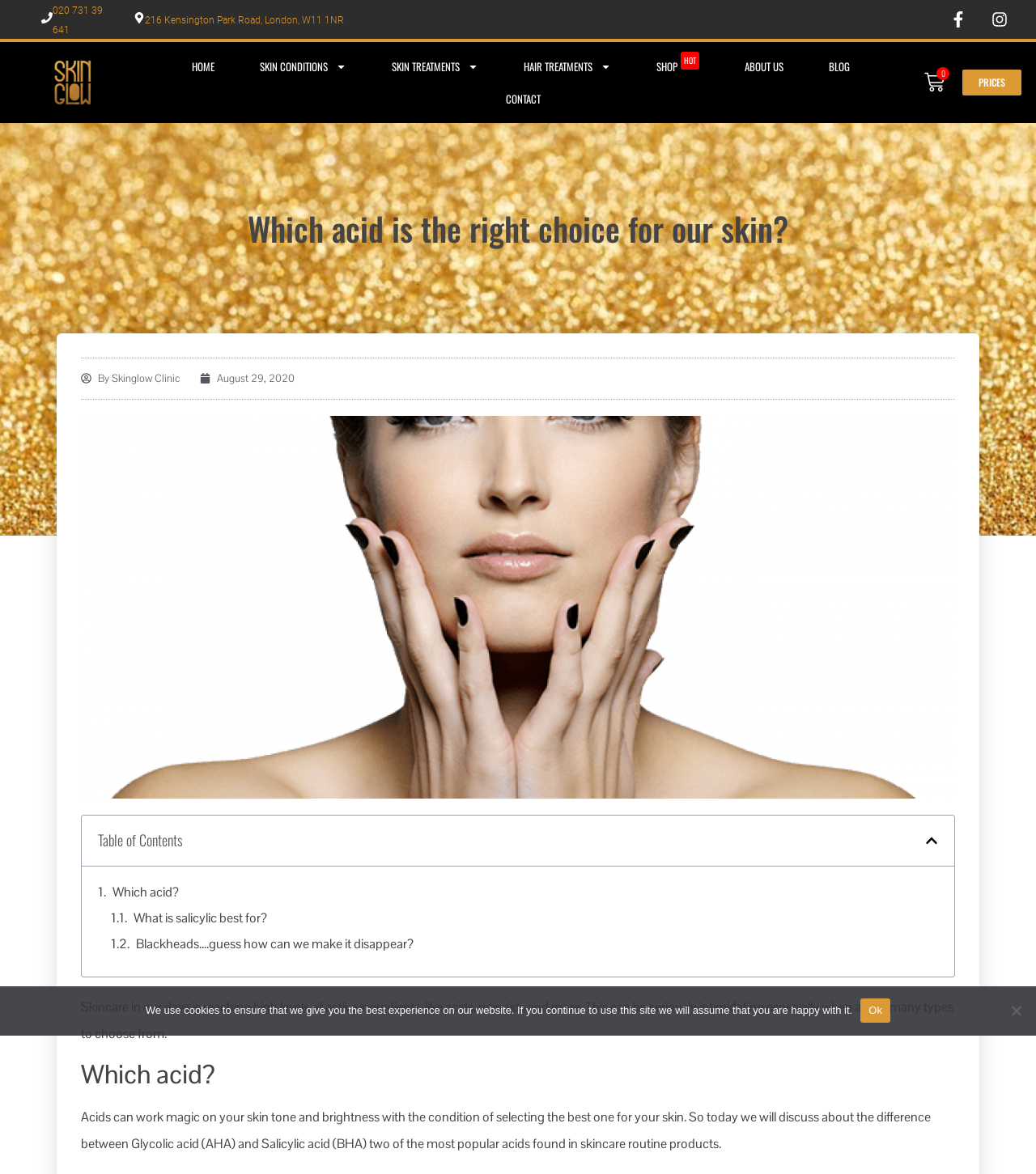Please provide a comprehensive answer to the question based on the screenshot: What is the address of the clinic?

I found the address of the clinic by looking at the links at the top of the webpage, where I saw a link with the text '216 Kensington Park Road, London, W11 1NR'.